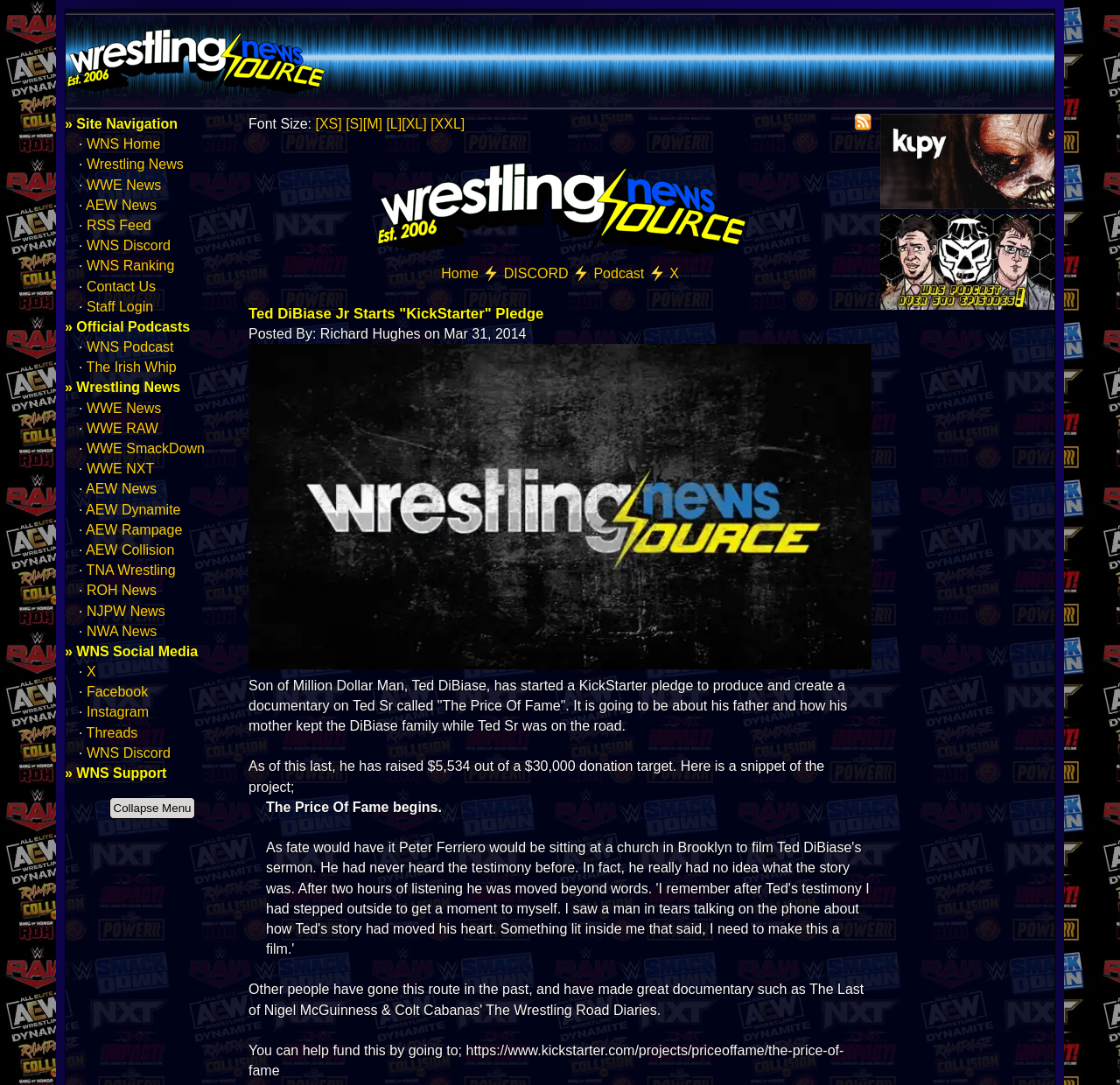Pinpoint the bounding box coordinates for the area that should be clicked to perform the following instruction: "View RSS Feed".

[0.762, 0.11, 0.778, 0.123]